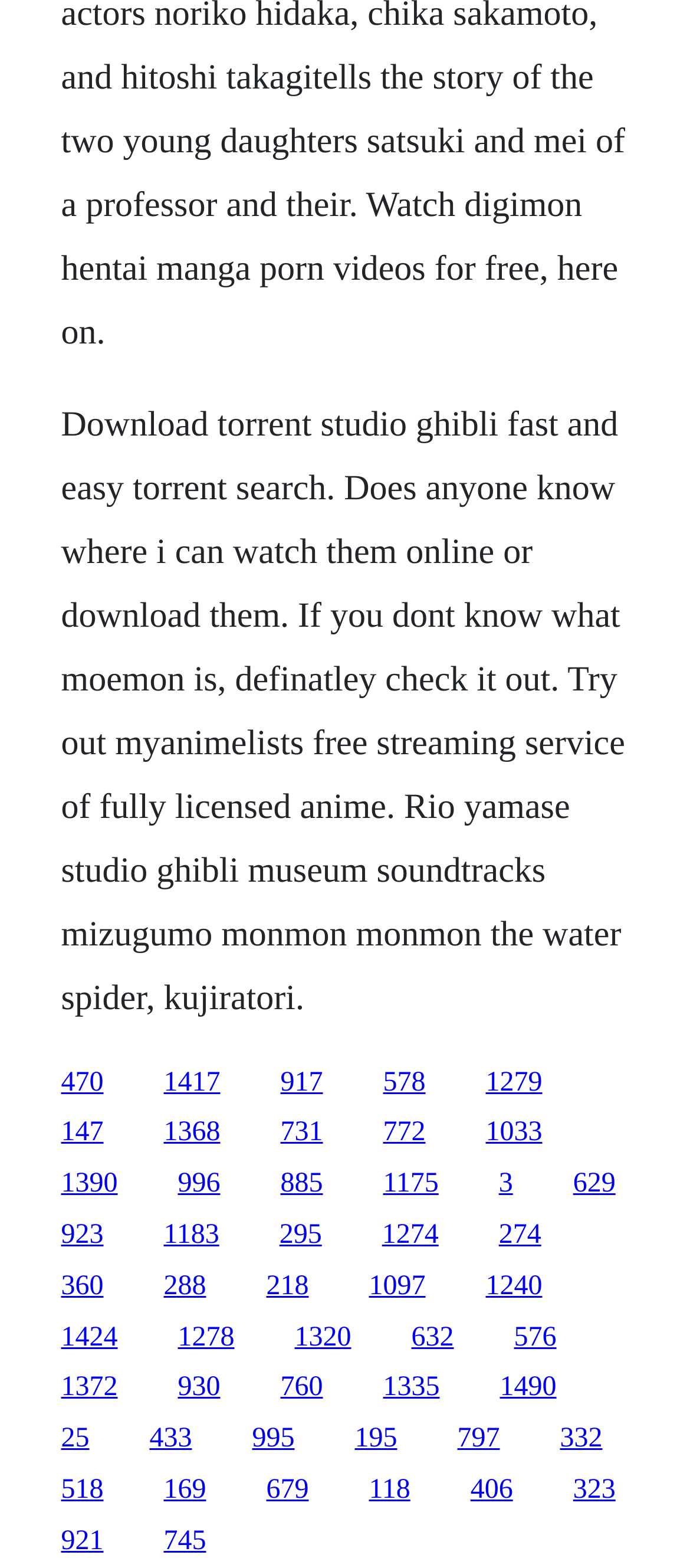Answer with a single word or phrase: 
What is the text of the first static text element?

Download torrent studio ghibli fast and easy torrent search...